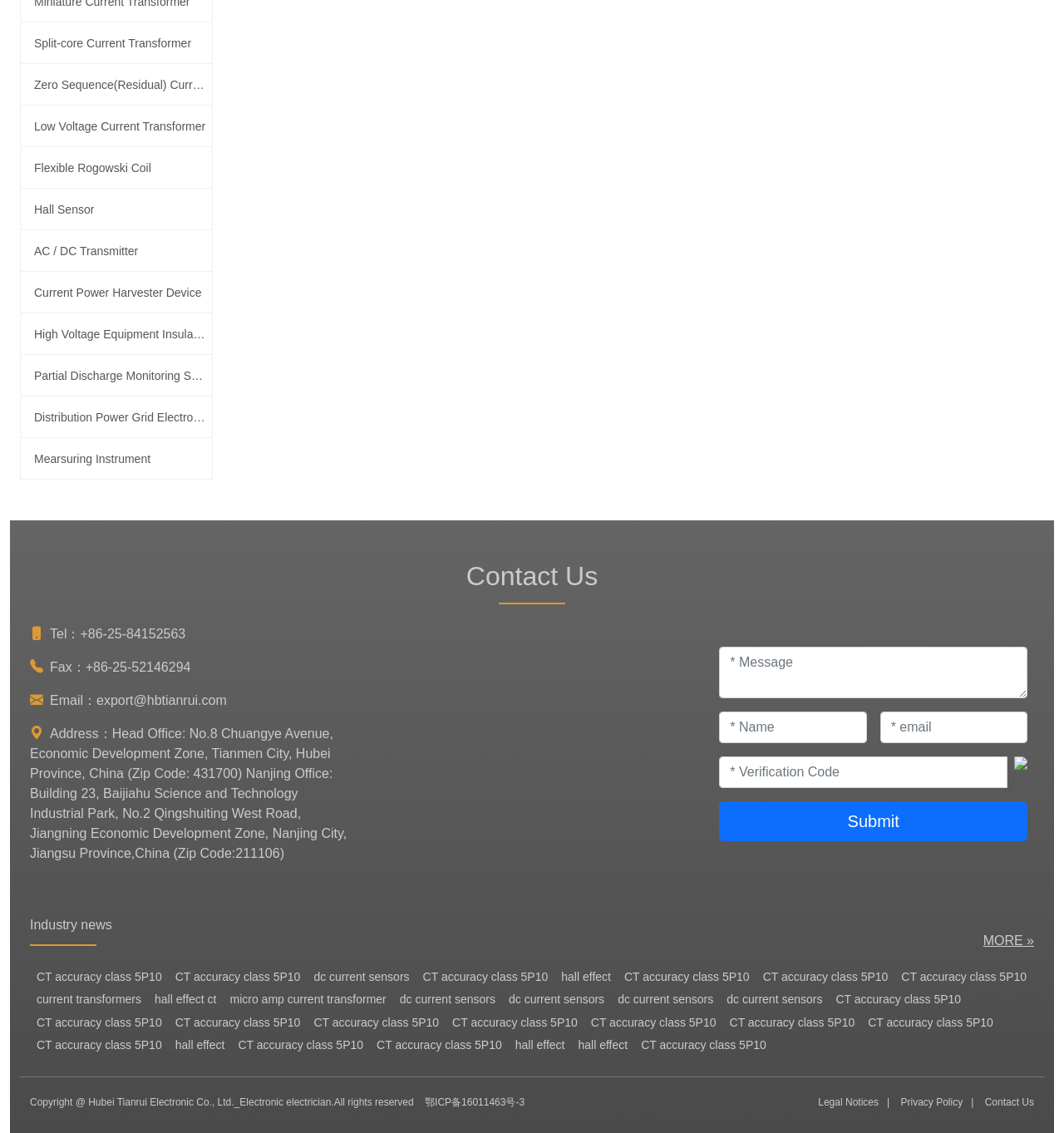Identify the bounding box coordinates for the element you need to click to achieve the following task: "View the 'Industry news'". The coordinates must be four float values ranging from 0 to 1, formatted as [left, top, right, bottom].

[0.028, 0.81, 0.905, 0.824]